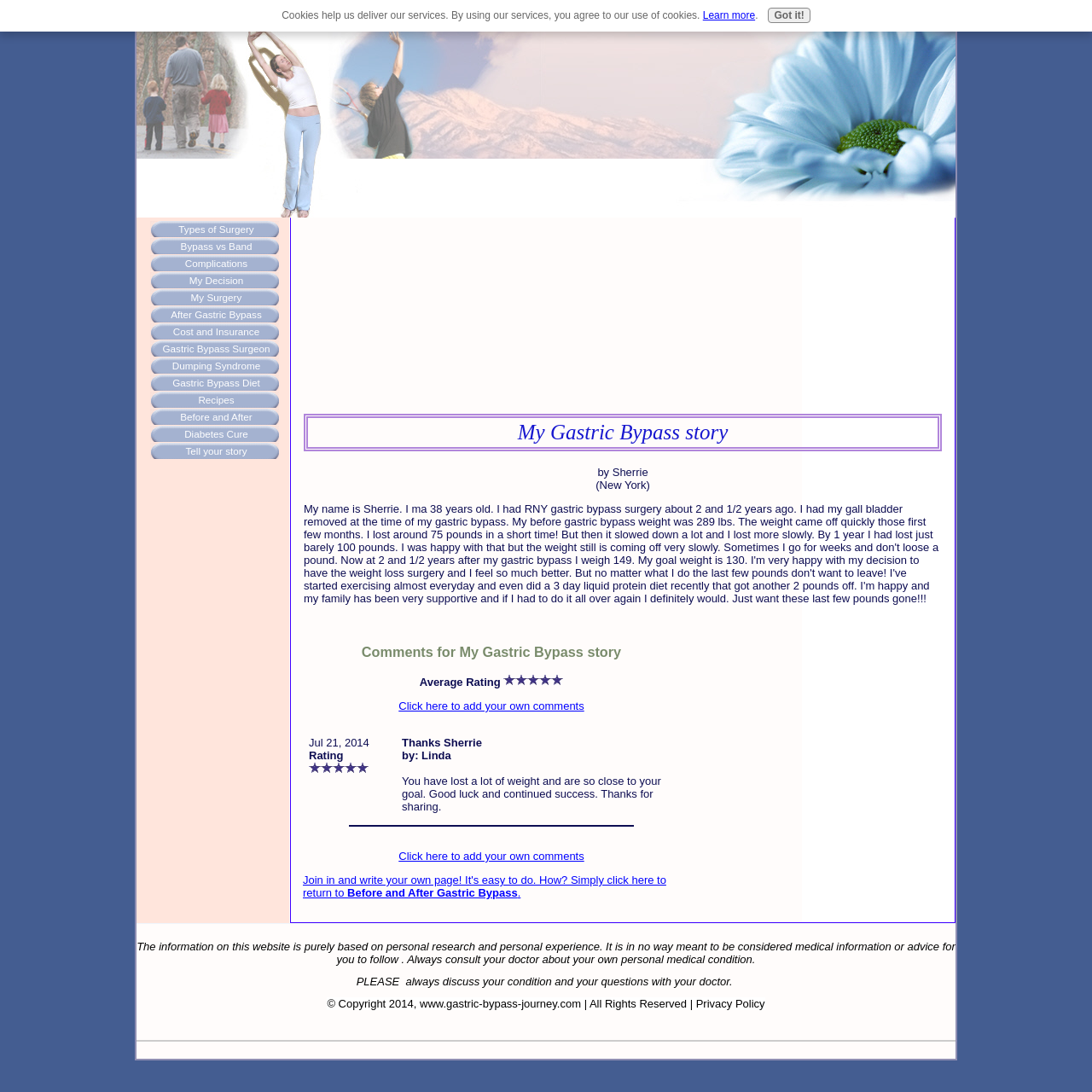Please find the bounding box coordinates for the clickable element needed to perform this instruction: "Flag this post".

None